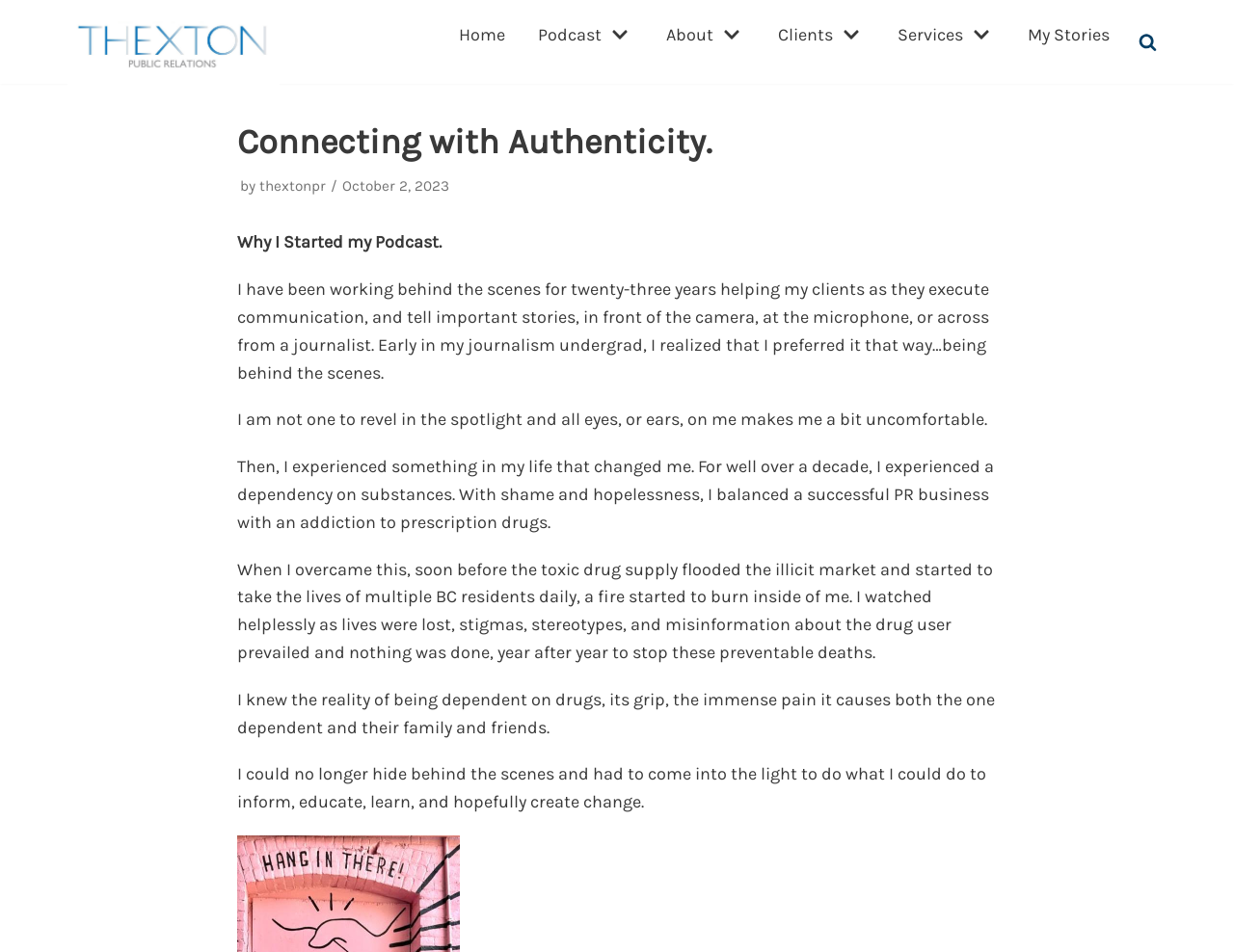Answer the question briefly using a single word or phrase: 
What was the author dependent on?

Prescription drugs